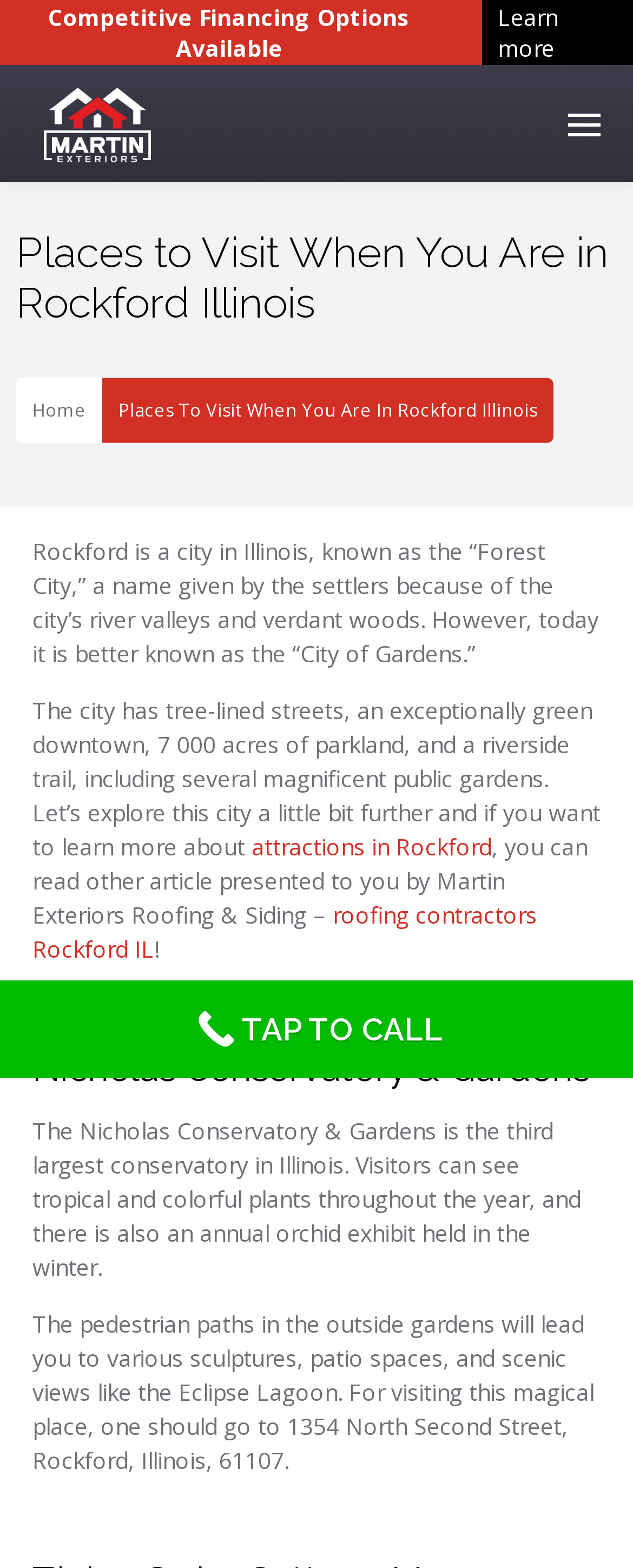Please provide a brief answer to the following inquiry using a single word or phrase:
What is the name of the company presenting the article?

Martin Exteriors Roofing & Siding